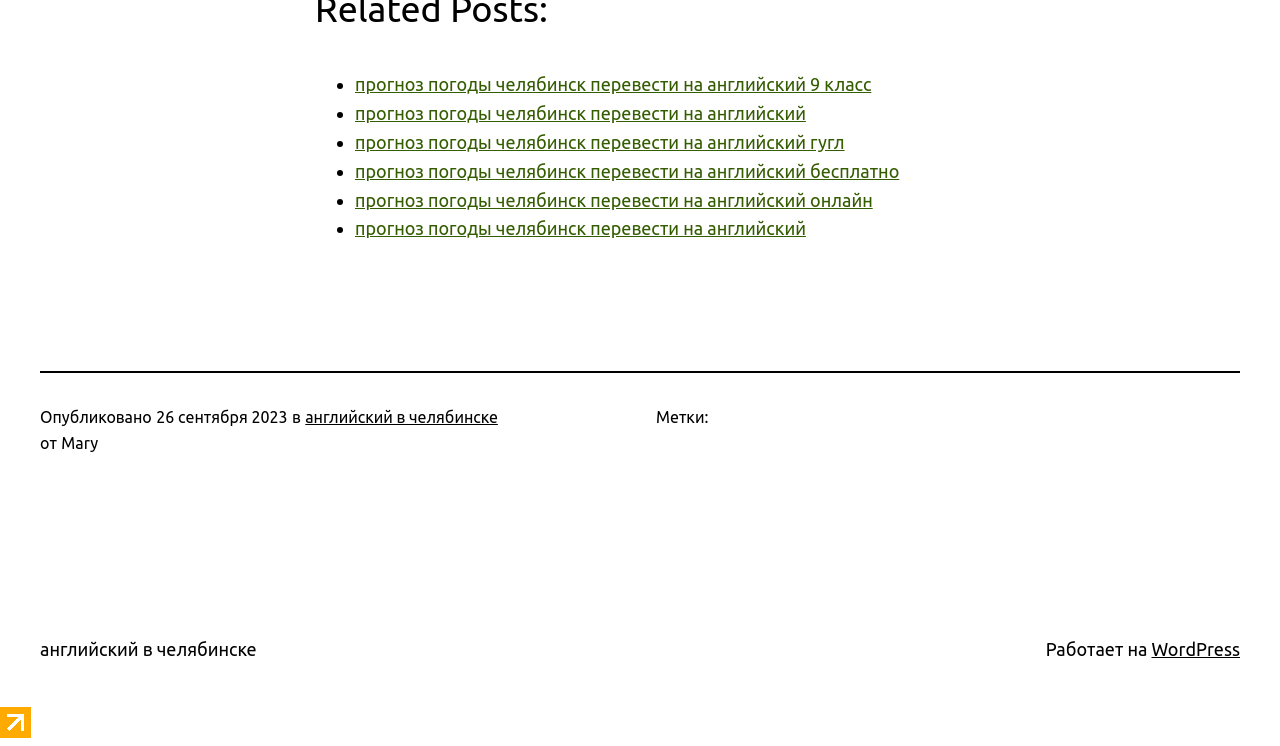What is the author of the content?
Refer to the image and provide a thorough answer to the question.

I found the author of the content by locating the static text element 'от' and its adjacent static text element 'Mary', which indicates that Mary is the author.